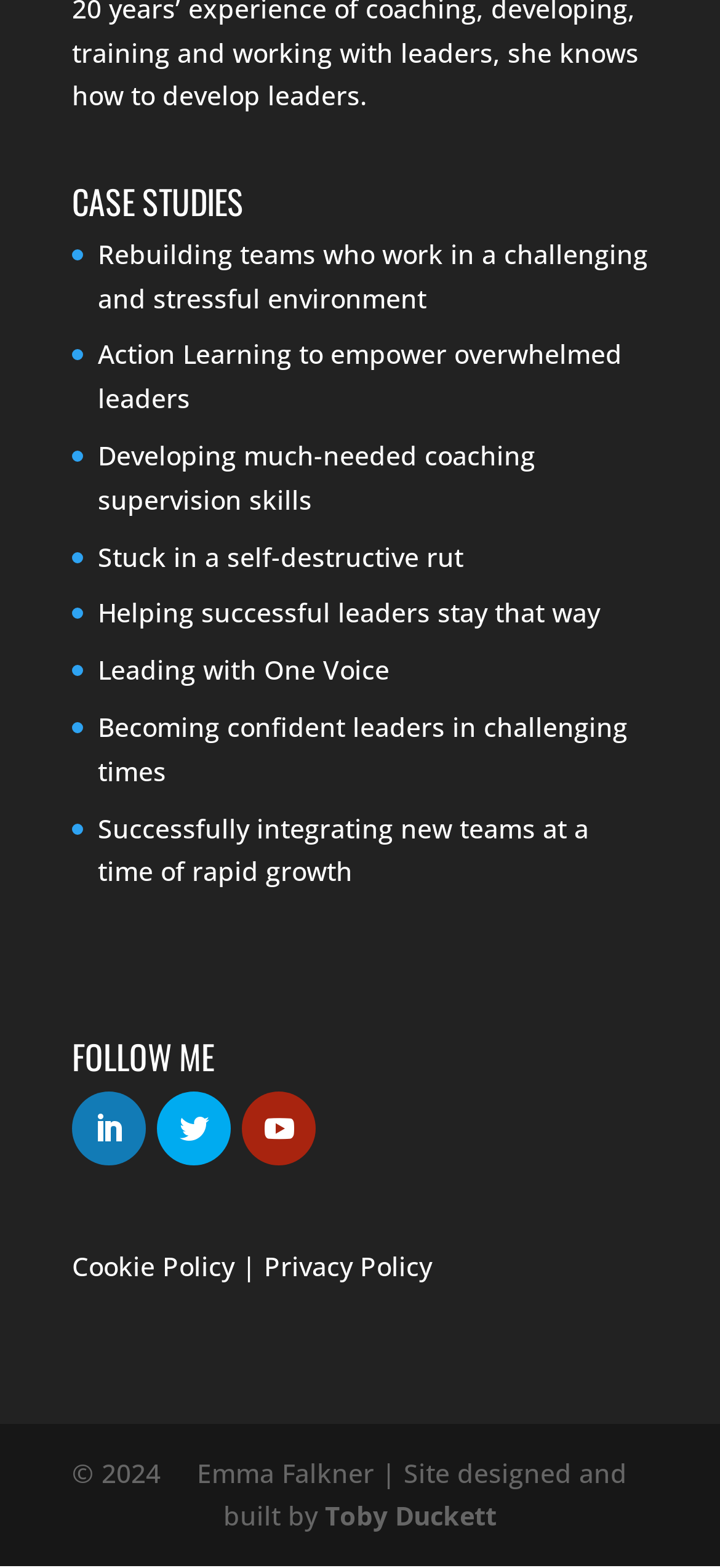What year is the copyright for?
Utilize the image to construct a detailed and well-explained answer.

I looked at the copyright text at the bottom of the page, which says '© 2024'.